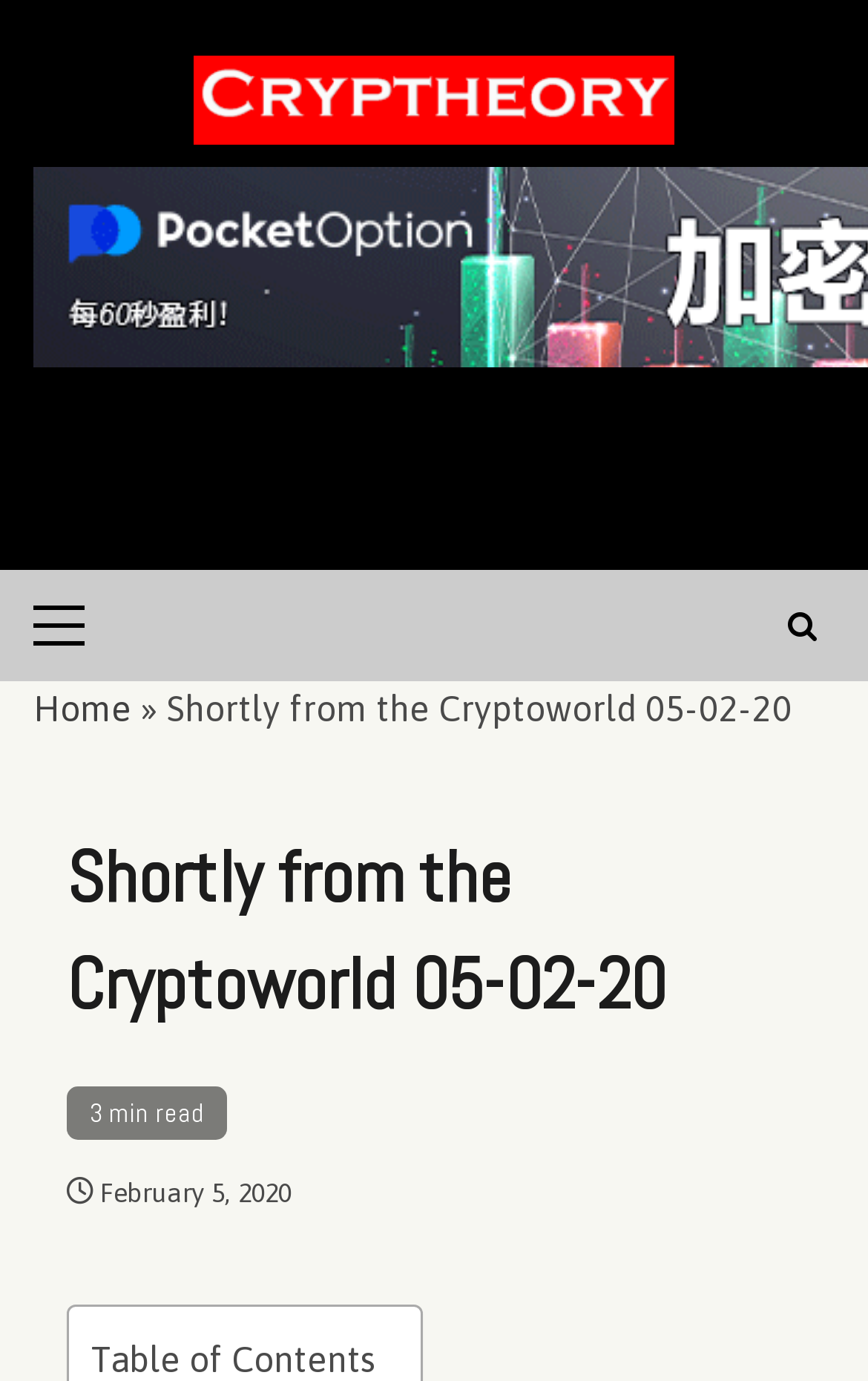What is the date of the article?
Please elaborate on the answer to the question with detailed information.

I determined the date of the article by looking at the static text element 'February 5, 2020' which is located below the article's title, indicating the date the article was published.